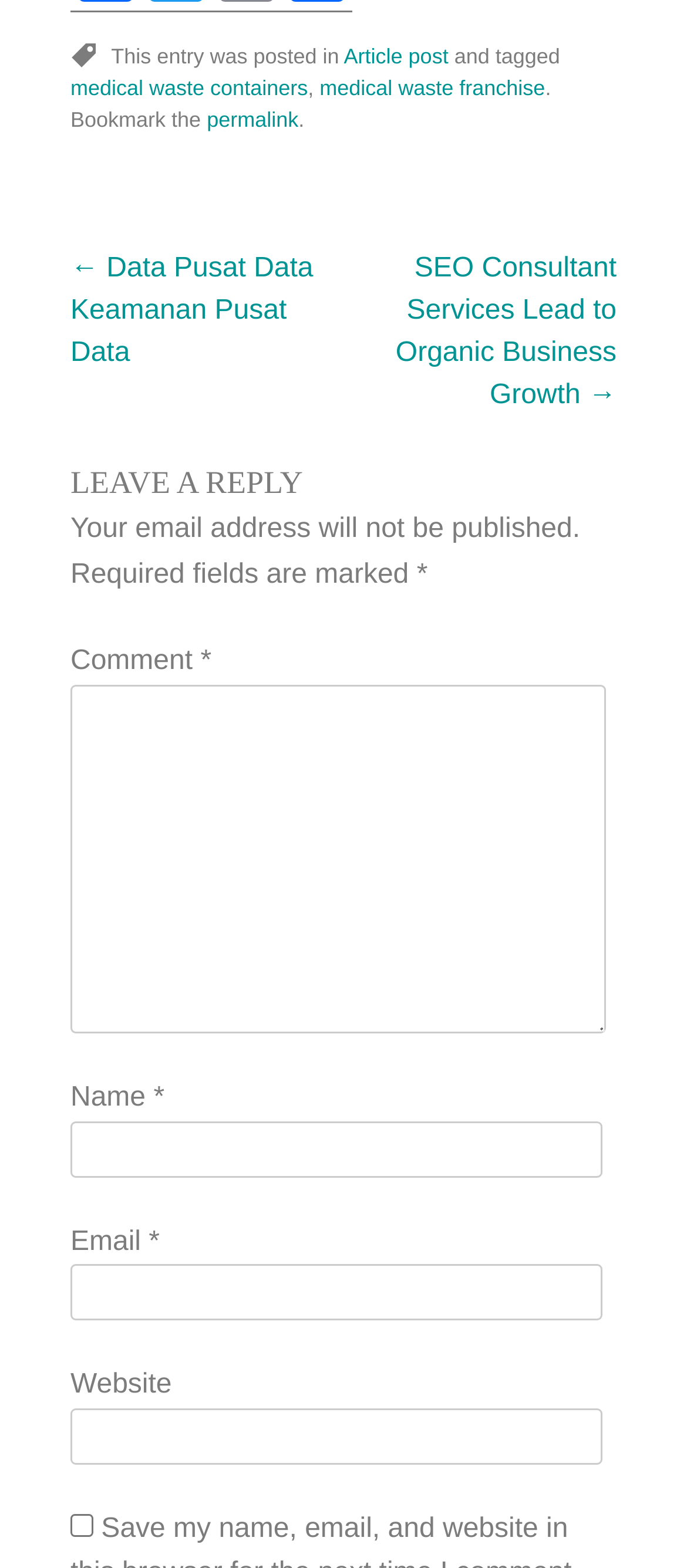What is the category of the current post?
Answer with a single word or phrase, using the screenshot for reference.

medical waste containers